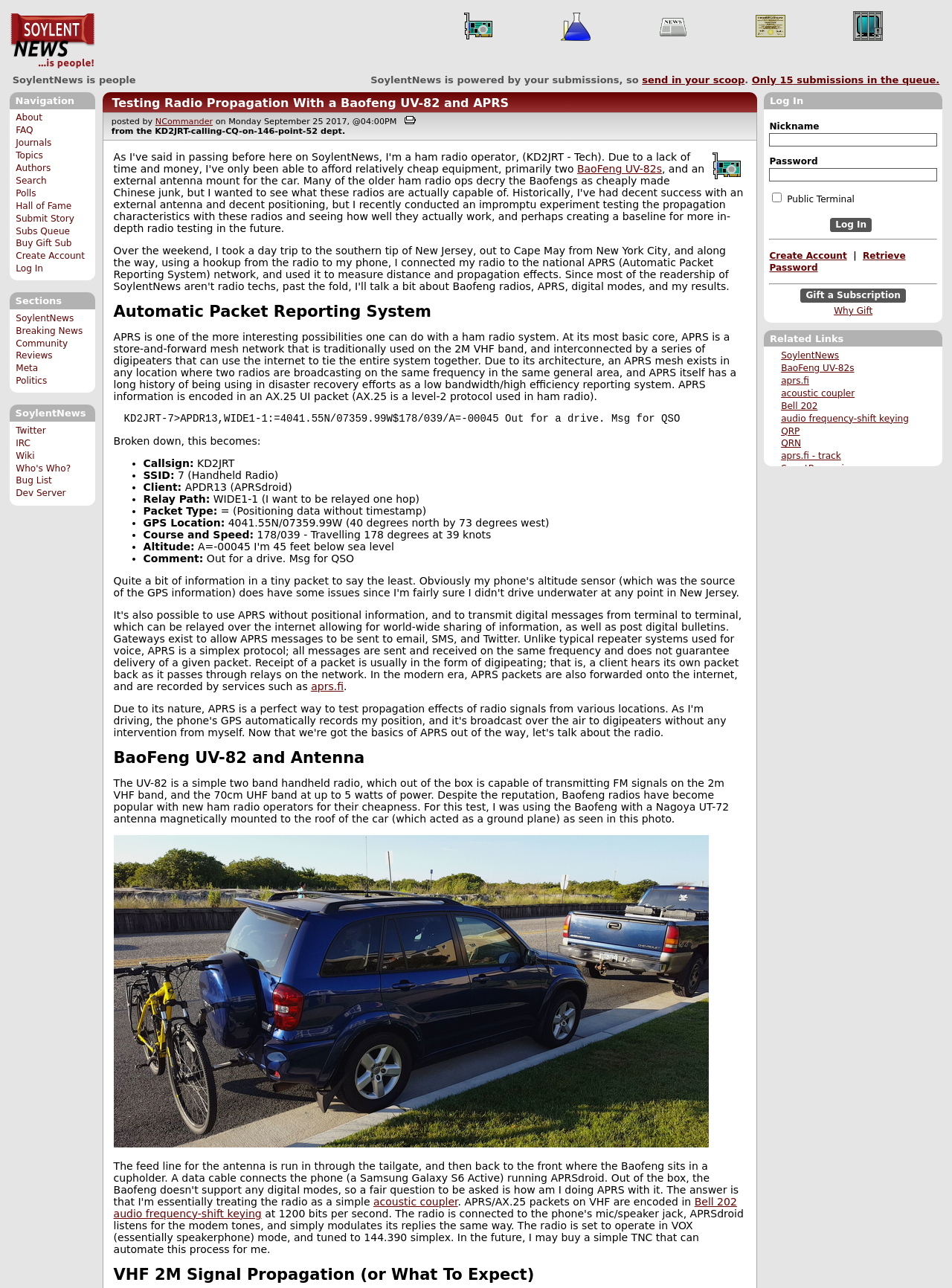Identify the bounding box for the element characterized by the following description: "aprs.fi".

[0.327, 0.528, 0.361, 0.537]